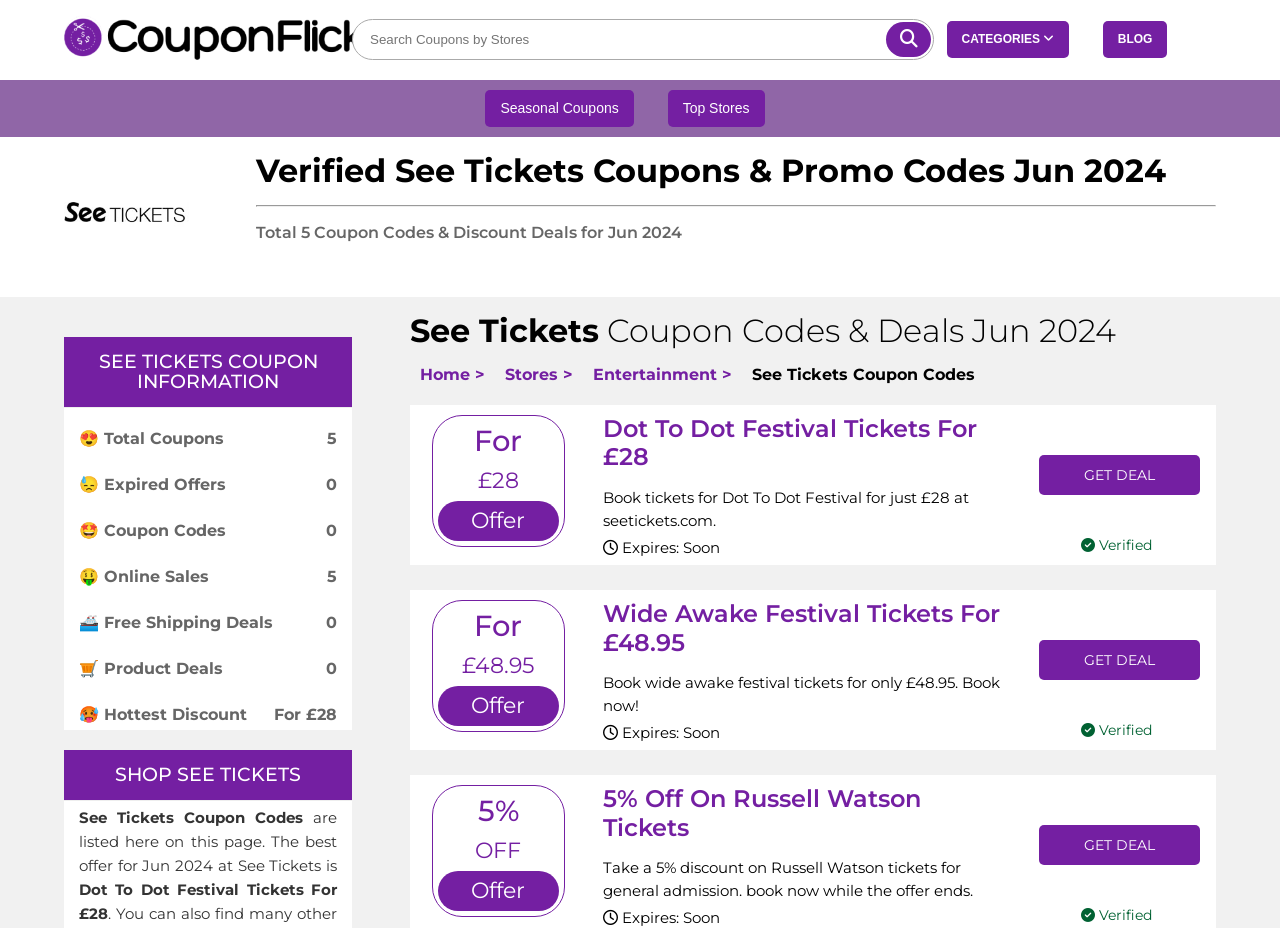Locate the bounding box coordinates of the area to click to fulfill this instruction: "Click on See Tickets". The bounding box should be presented as four float numbers between 0 and 1, in the order [left, top, right, bottom].

[0.05, 0.282, 0.148, 0.302]